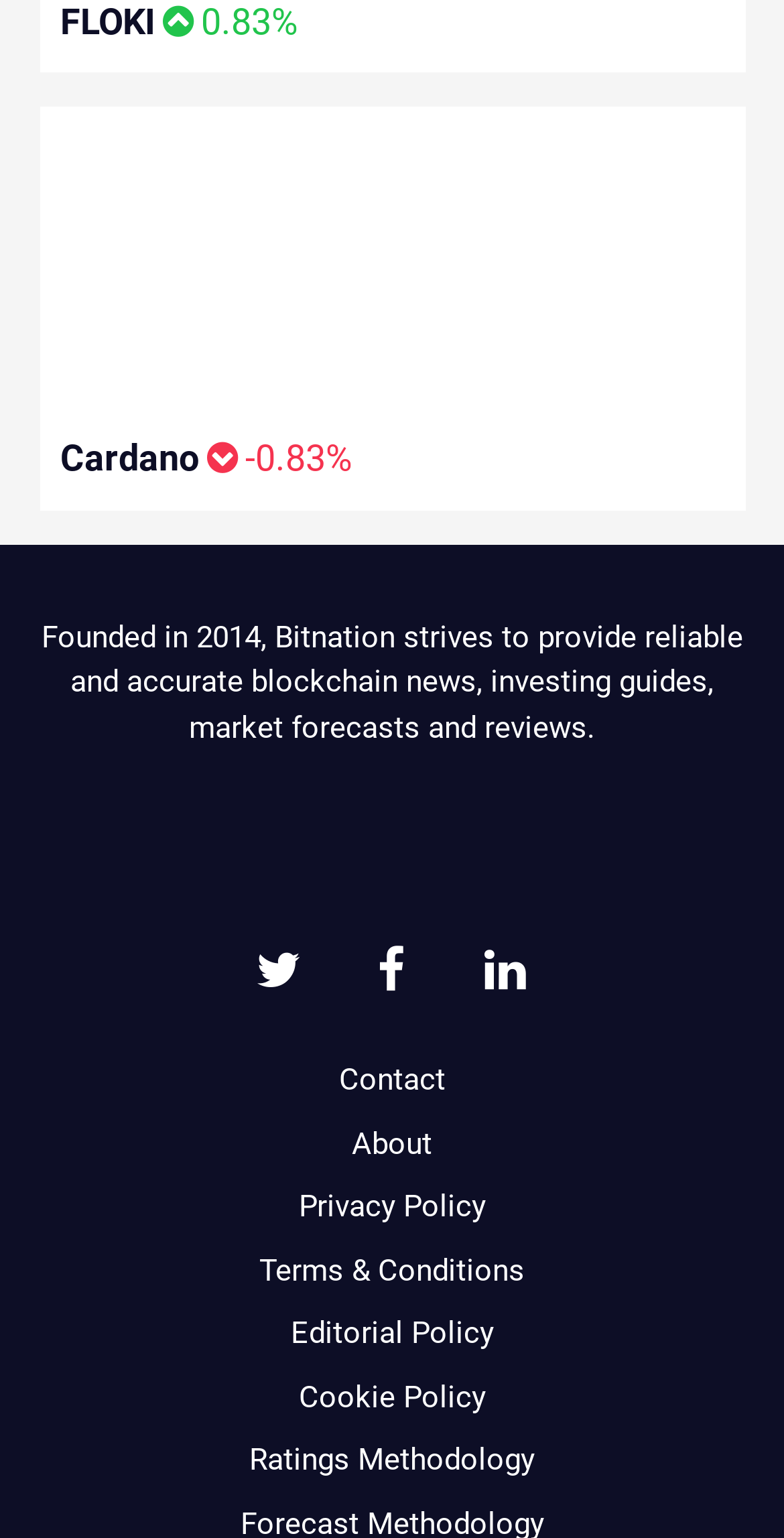Can you provide the bounding box coordinates for the element that should be clicked to implement the instruction: "Go to Contact page"?

[0.432, 0.69, 0.568, 0.714]